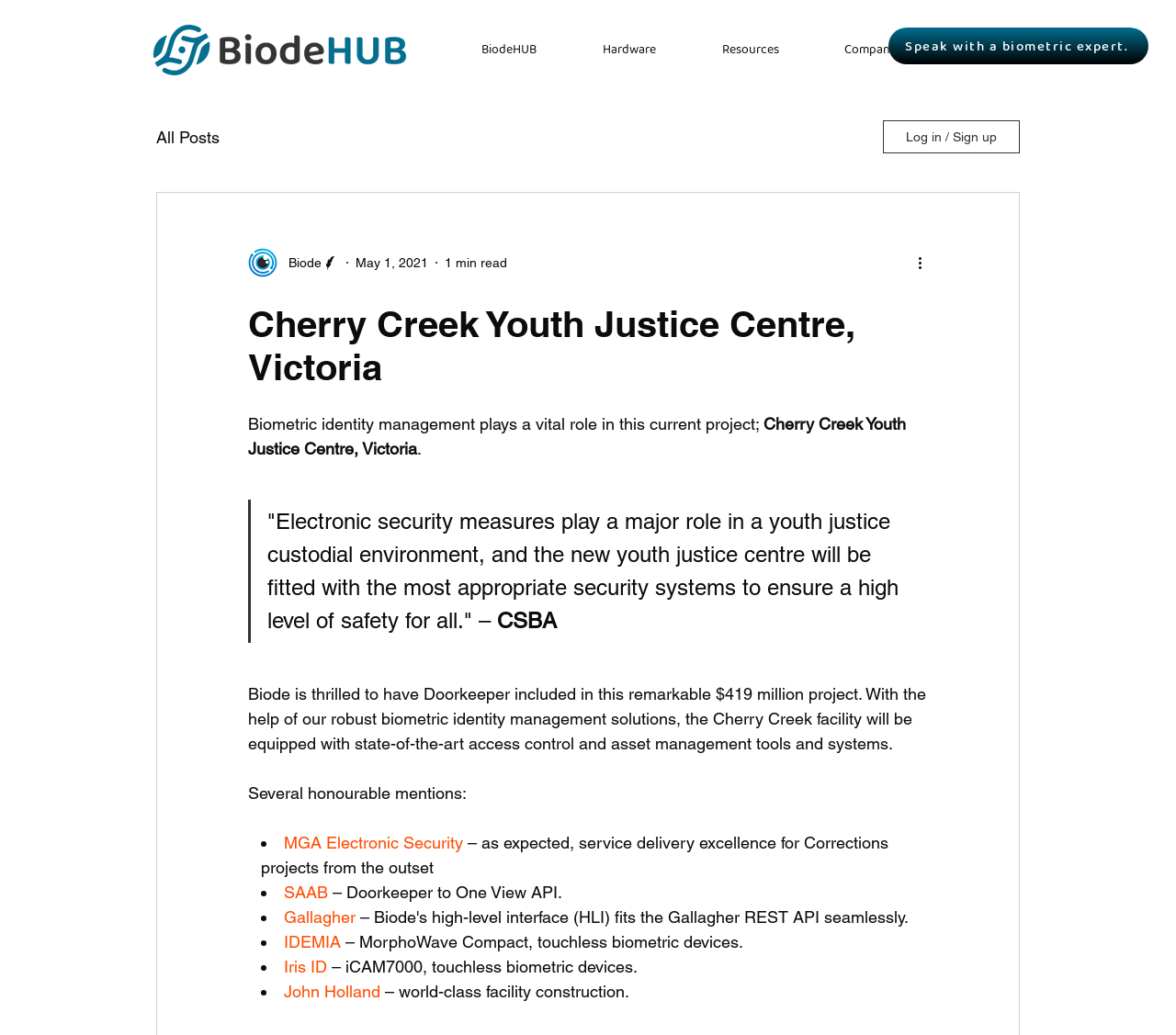Refer to the screenshot and answer the following question in detail:
What is the name of the youth justice centre?

I found the answer by looking at the heading element with the text 'Cherry Creek Youth Justice Centre, Victoria' which is likely to be the title of the webpage. This suggests that the webpage is about a specific project related to this youth justice centre.